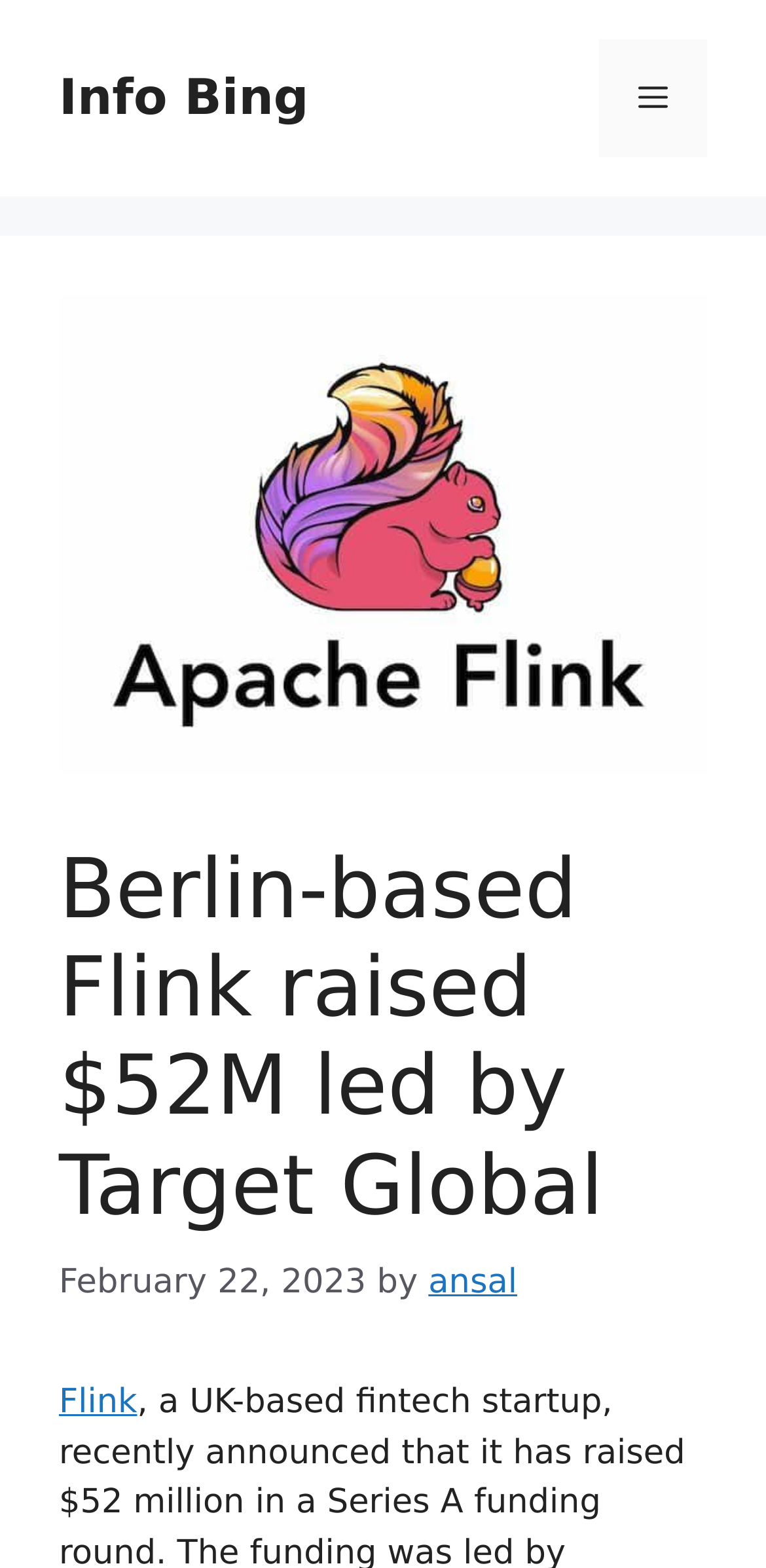Give a one-word or short phrase answer to the question: 
When was the article published?

February 22, 2023